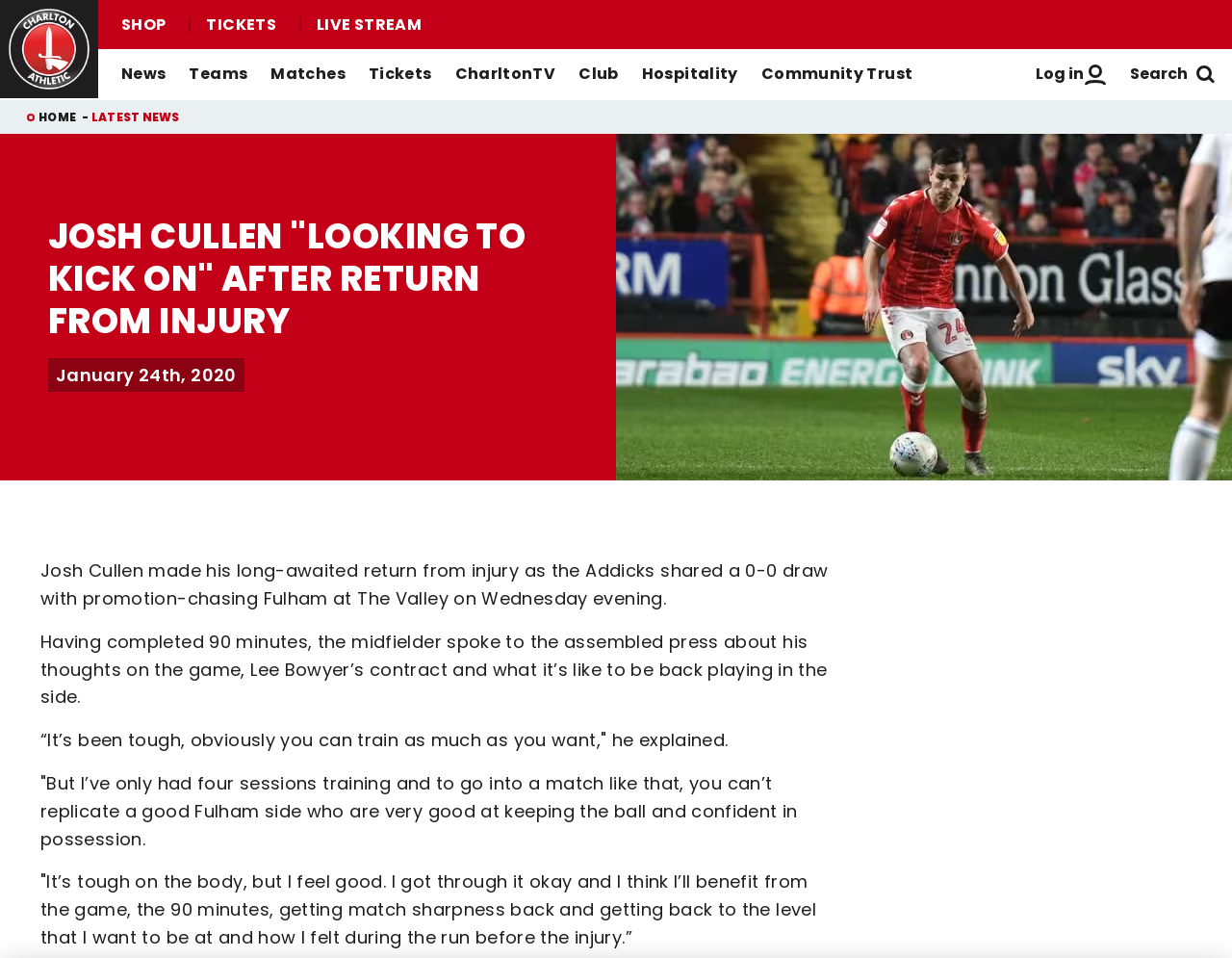Locate and generate the text content of the webpage's heading.

JOSH CULLEN "LOOKING TO KICK ON" AFTER RETURN FROM INJURY